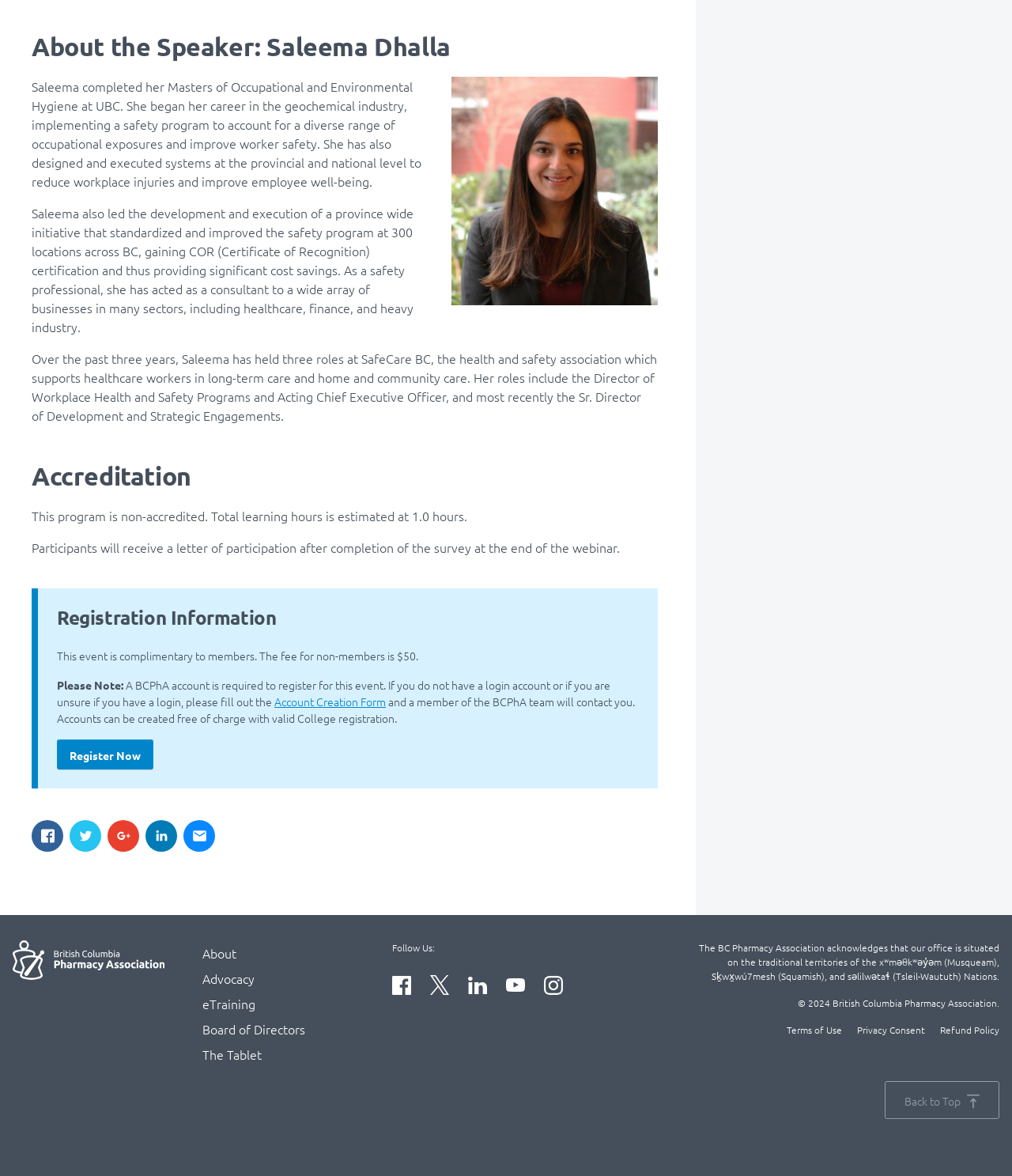Please pinpoint the bounding box coordinates for the region I should click to adhere to this instruction: "View speaker information".

[0.031, 0.028, 0.65, 0.052]